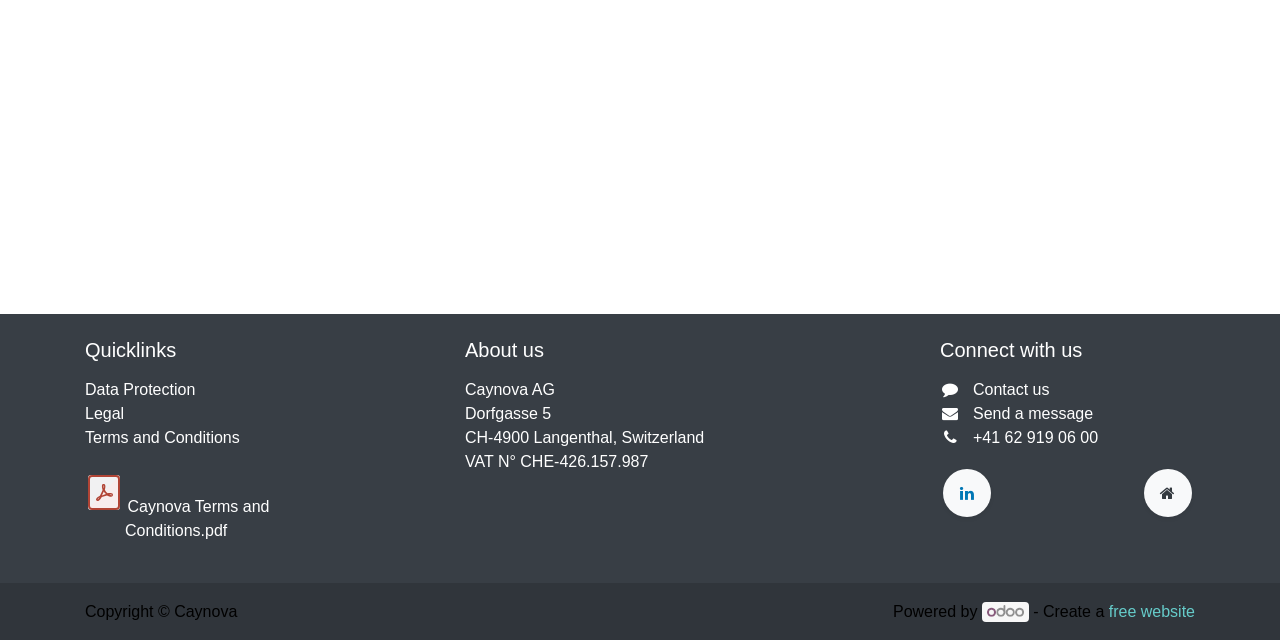Given the element description "Legal" in the screenshot, predict the bounding box coordinates of that UI element.

[0.066, 0.633, 0.1, 0.66]